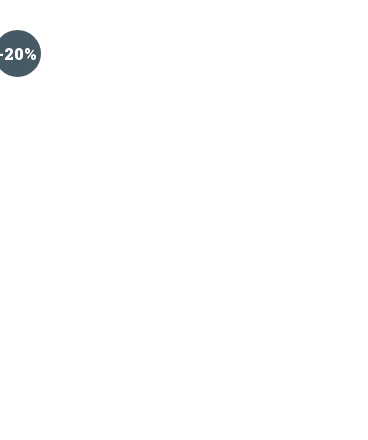Outline with detail what the image portrays.

The image prominently features a bold, circular tag indicating a discount of 20%. This eye-catching element suggests a promotional offer, likely associated with a product or service, aiming to attract customers' attention and encourage purchases. The design emphasizes the percentage in a clear, easily readable font, enhancing visibility and marketing appeal. This type of visual cue is commonly utilized in retail settings to highlight special deals, making it a crucial part of consumer decision-making.